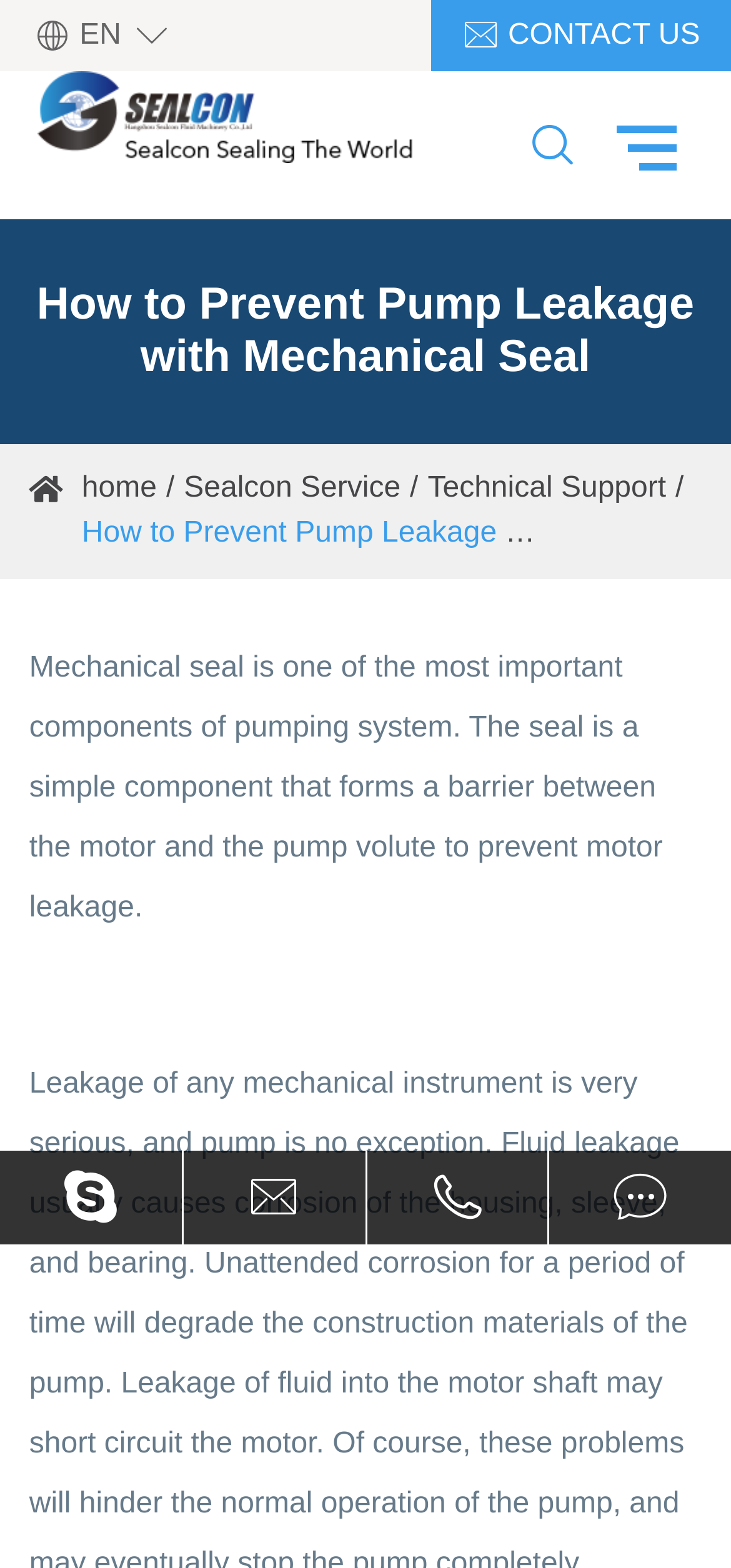Please find the bounding box coordinates of the element that needs to be clicked to perform the following instruction: "Call +86-571-86959751". The bounding box coordinates should be four float numbers between 0 and 1, represented as [left, top, right, bottom].

[0.547, 0.753, 0.729, 0.833]